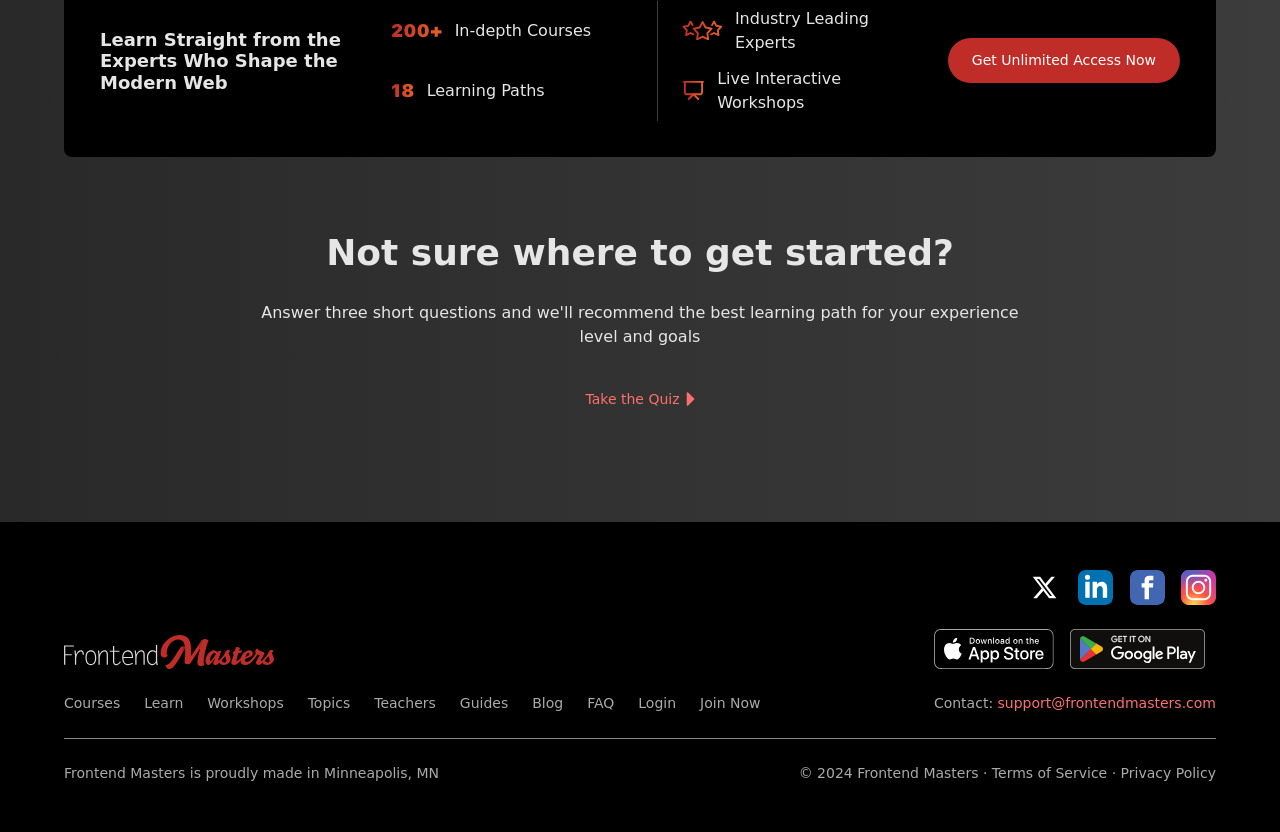Provide a one-word or short-phrase answer to the question:
What type of content is available on the webpage?

Courses, workshops, and guides